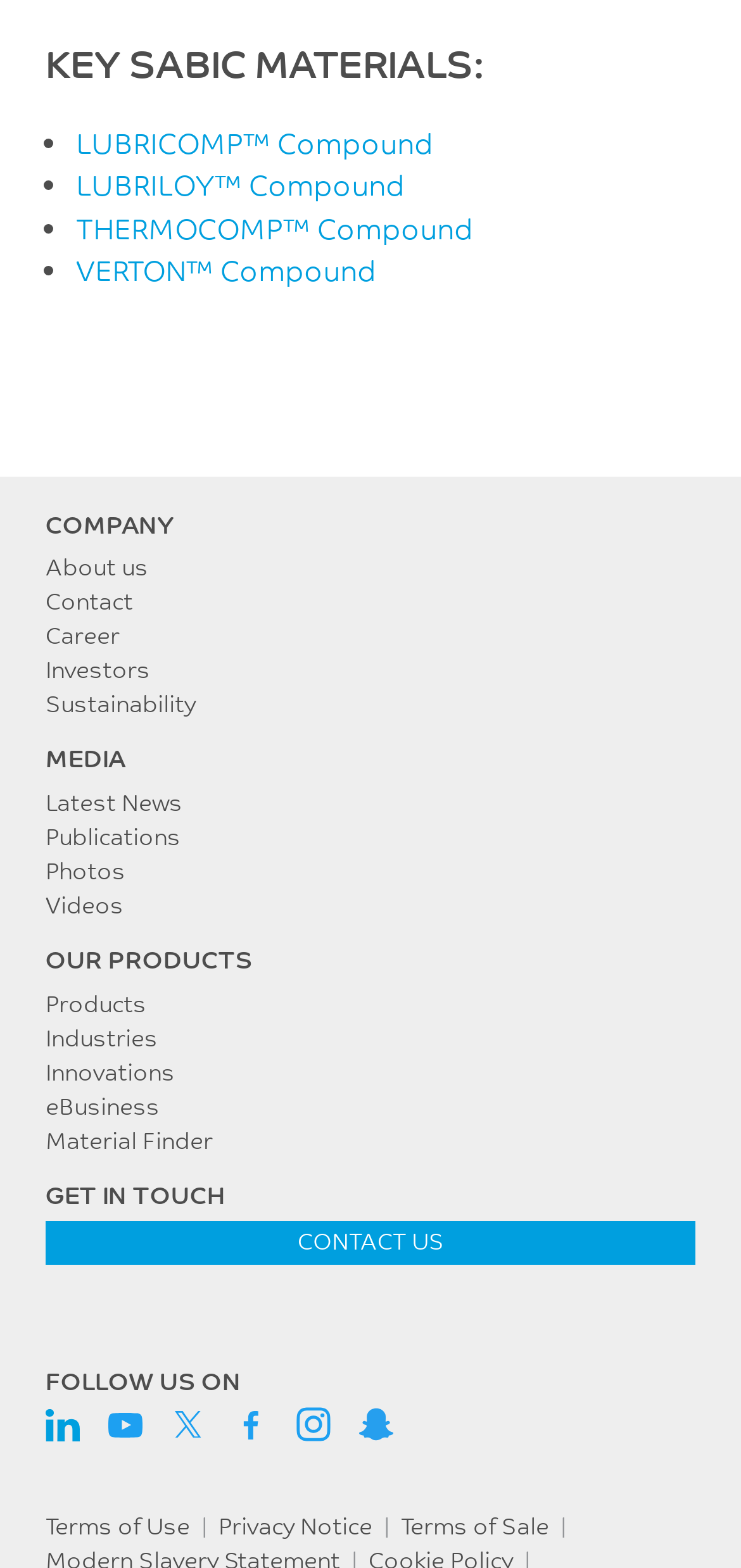Please identify the bounding box coordinates of the element that needs to be clicked to perform the following instruction: "Send an email to info@icwp.org".

None